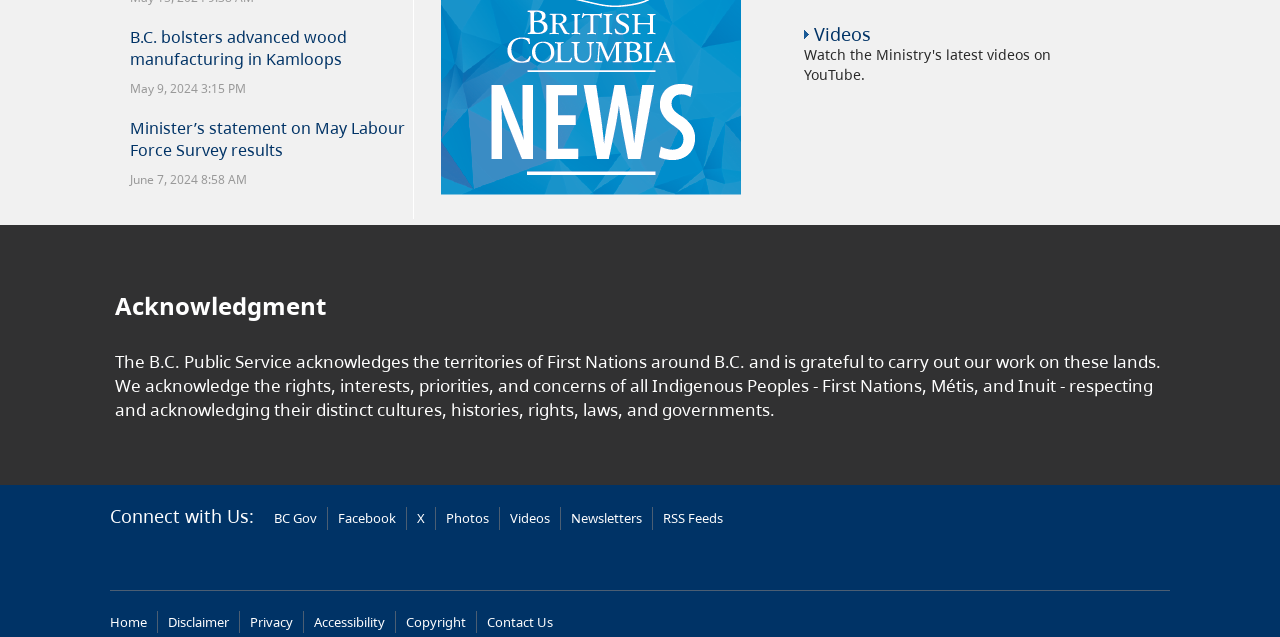Please find the bounding box coordinates of the clickable region needed to complete the following instruction: "Read news about B.C. bolsters advanced wood manufacturing in Kamloops". The bounding box coordinates must consist of four float numbers between 0 and 1, i.e., [left, top, right, bottom].

[0.102, 0.041, 0.323, 0.11]